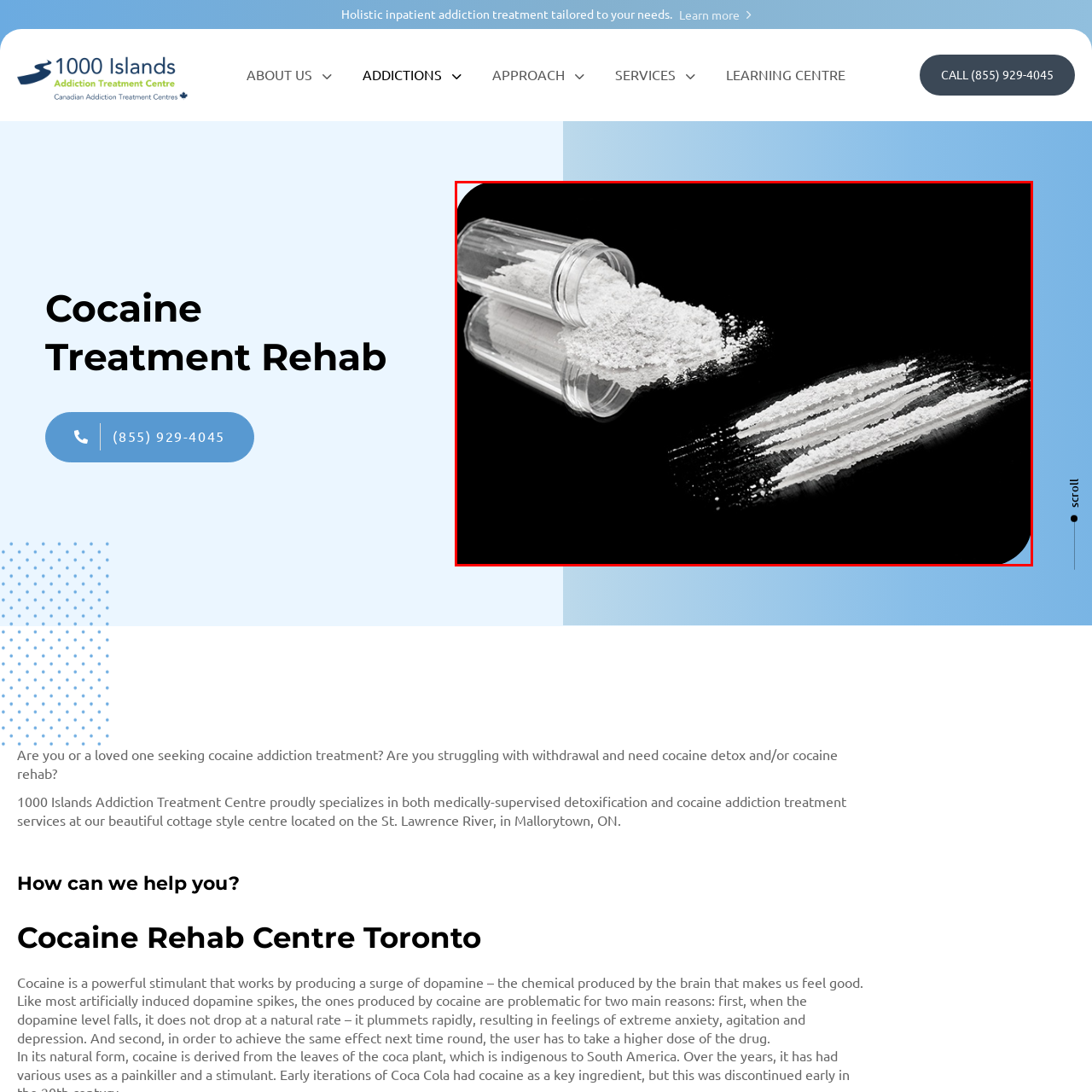Create a thorough description of the image portion outlined in red.

The image portrays a close-up depiction of cocaine, an illegal stimulant drug. In the left part of the image, a clear glass vial is tipped over, spilling a mound of fine white powder onto a reflective black surface. To the right, three distinct lines of the powder have been meticulously arranged, suggesting a common method of consumption. The dark background enhances the stark contrast of the white powder, highlighting its texture and the sheen reflected from both the surface and the glass vial. This image serves as a stark reminder of the substance's presence and the challenges associated with cocaine addiction, aligning with the themes of treatment and recovery discussed on the webpage.